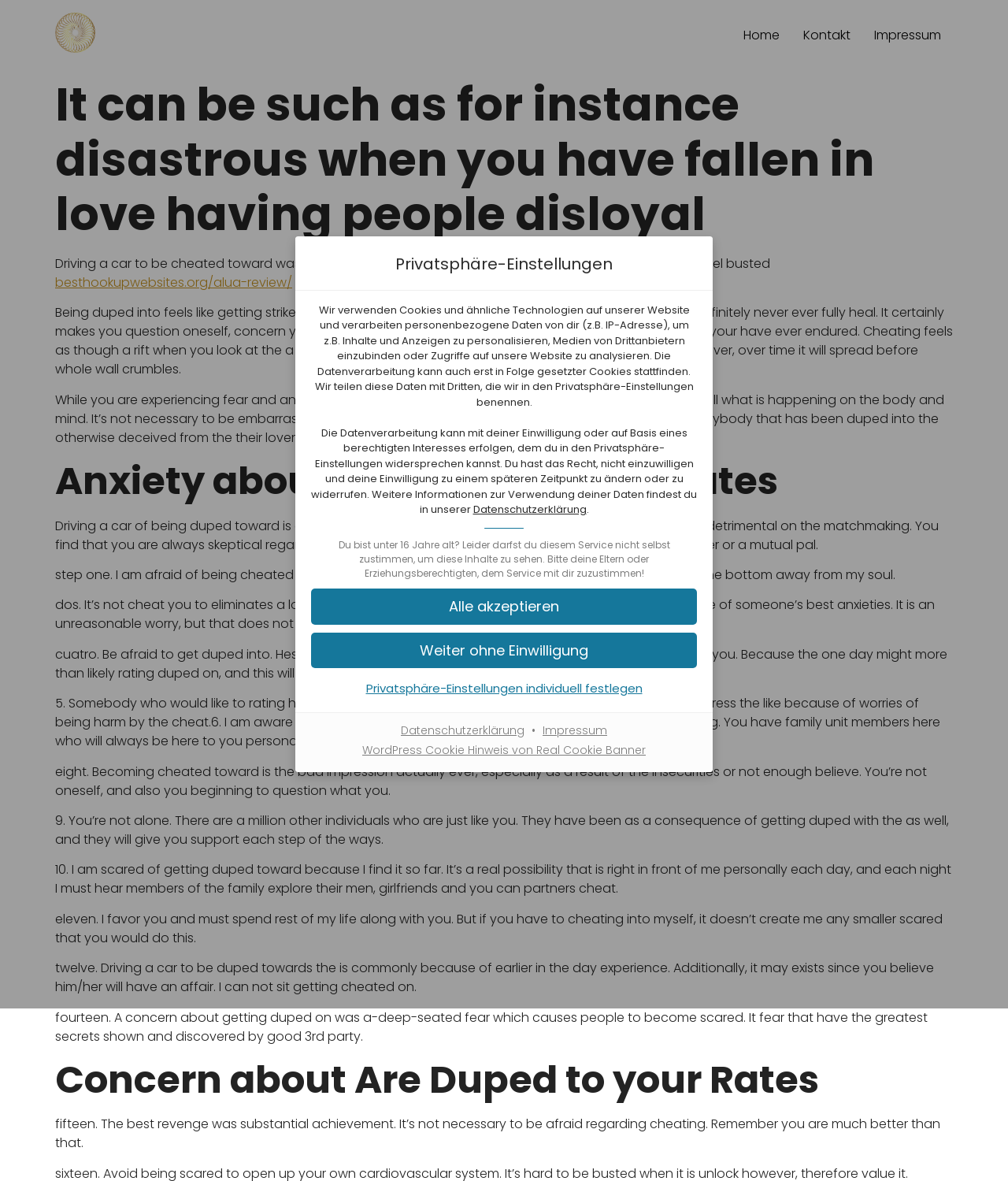Bounding box coordinates should be provided in the format (top-left x, top-left y, bottom-right x, bottom-right y) with all values between 0 and 1. Identify the bounding box for this UI element: Impressum

[0.534, 0.612, 0.606, 0.625]